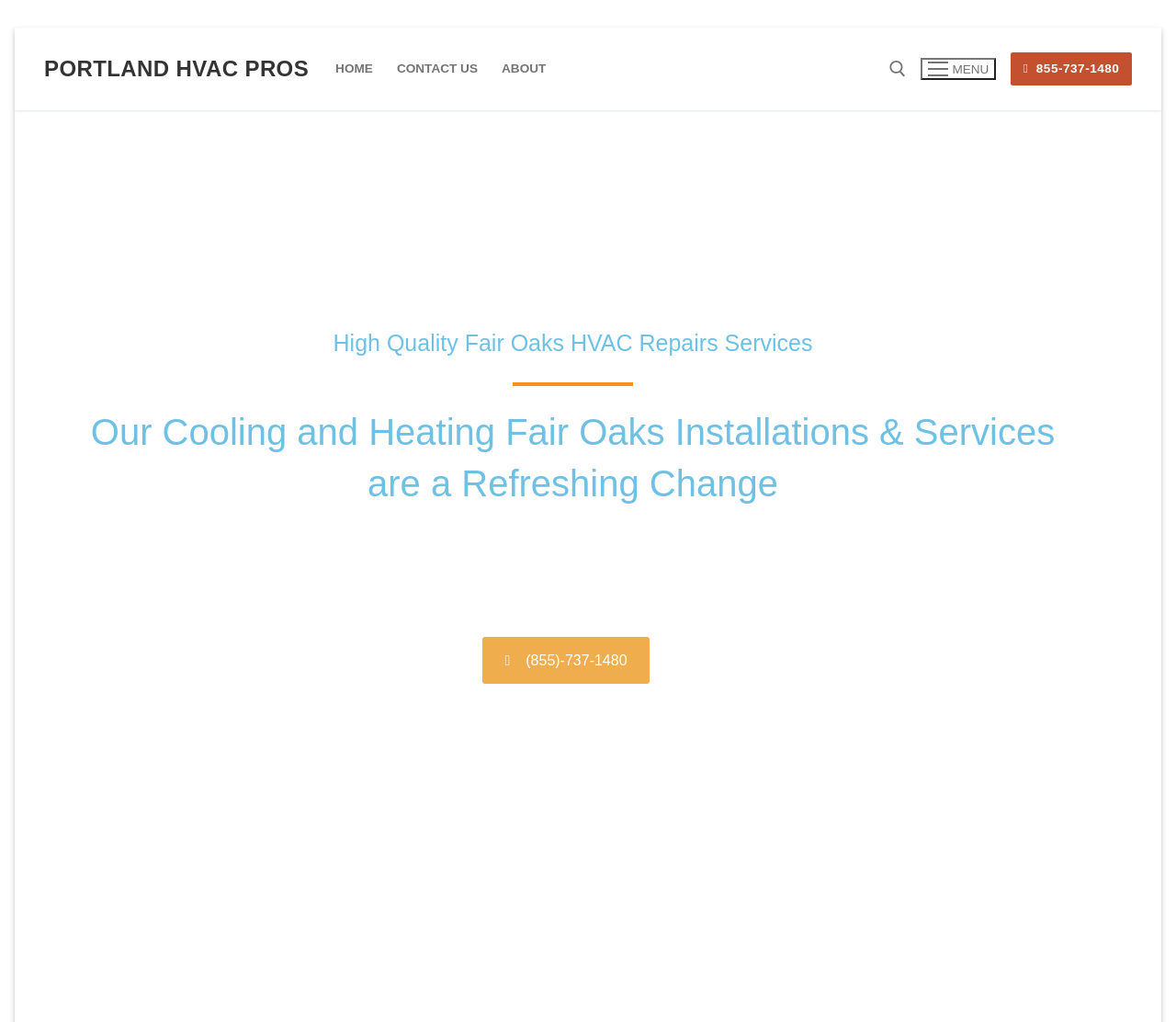Identify the coordinates of the bounding box for the element described below: "(855)-737-1480". Return the coordinates as four float numbers between 0 and 1: [left, top, right, bottom].

[0.41, 0.623, 0.552, 0.669]